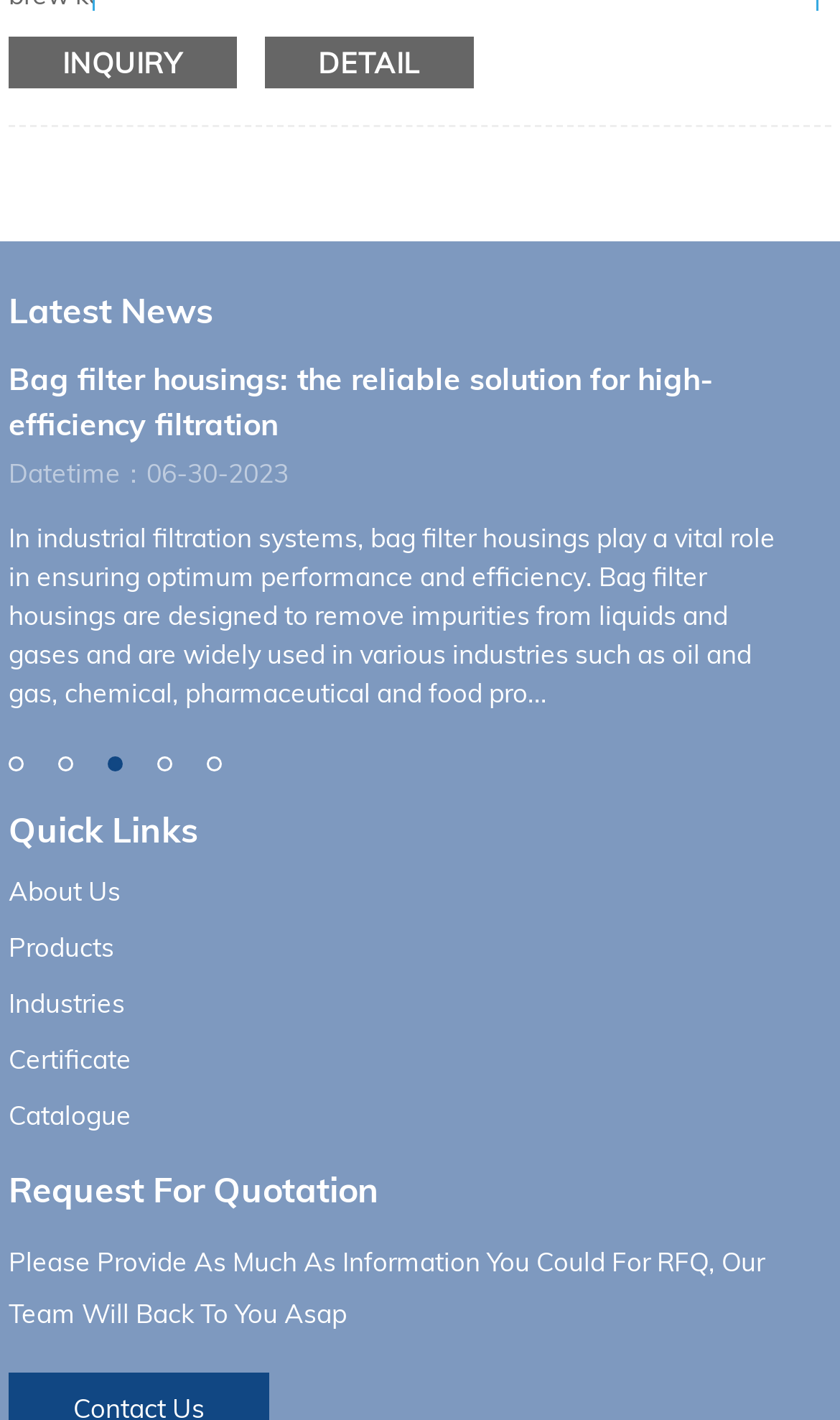What is the surface area of the heat exchanger?
Please answer the question with a detailed response using the information from the screenshot.

The StaticText element with the text 'Sanitary Single Stage Heat Exchanger 100 sq. ft. surface area' mentions that the surface area of the heat exchanger is 100 square feet.